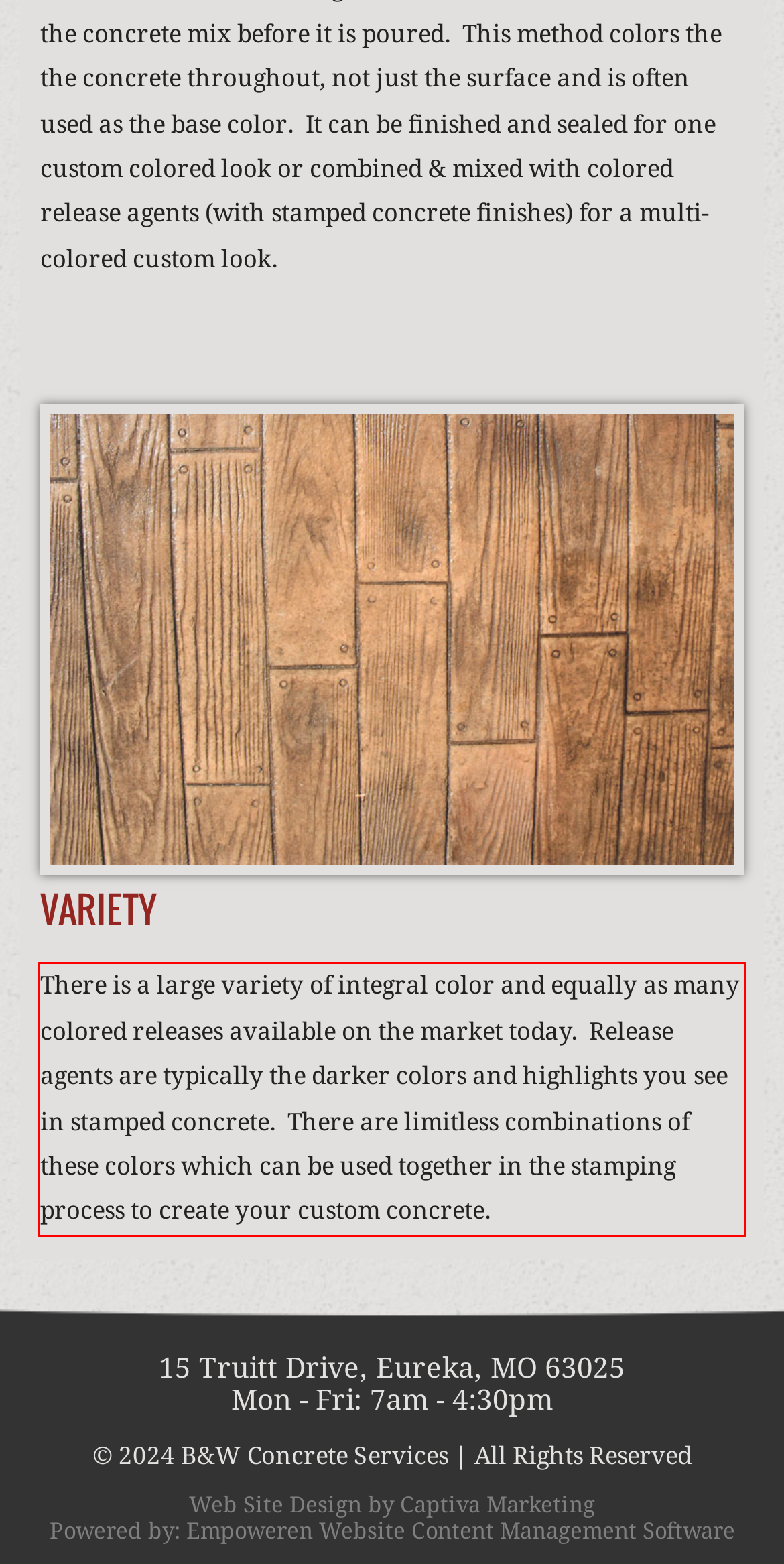Locate the red bounding box in the provided webpage screenshot and use OCR to determine the text content inside it.

There is a large variety of integral color and equally as many colored releases available on the market today. Release agents are typically the darker colors and highlights you see in stamped concrete. There are limitless combinations of these colors which can be used together in the stamping process to create your custom concrete.